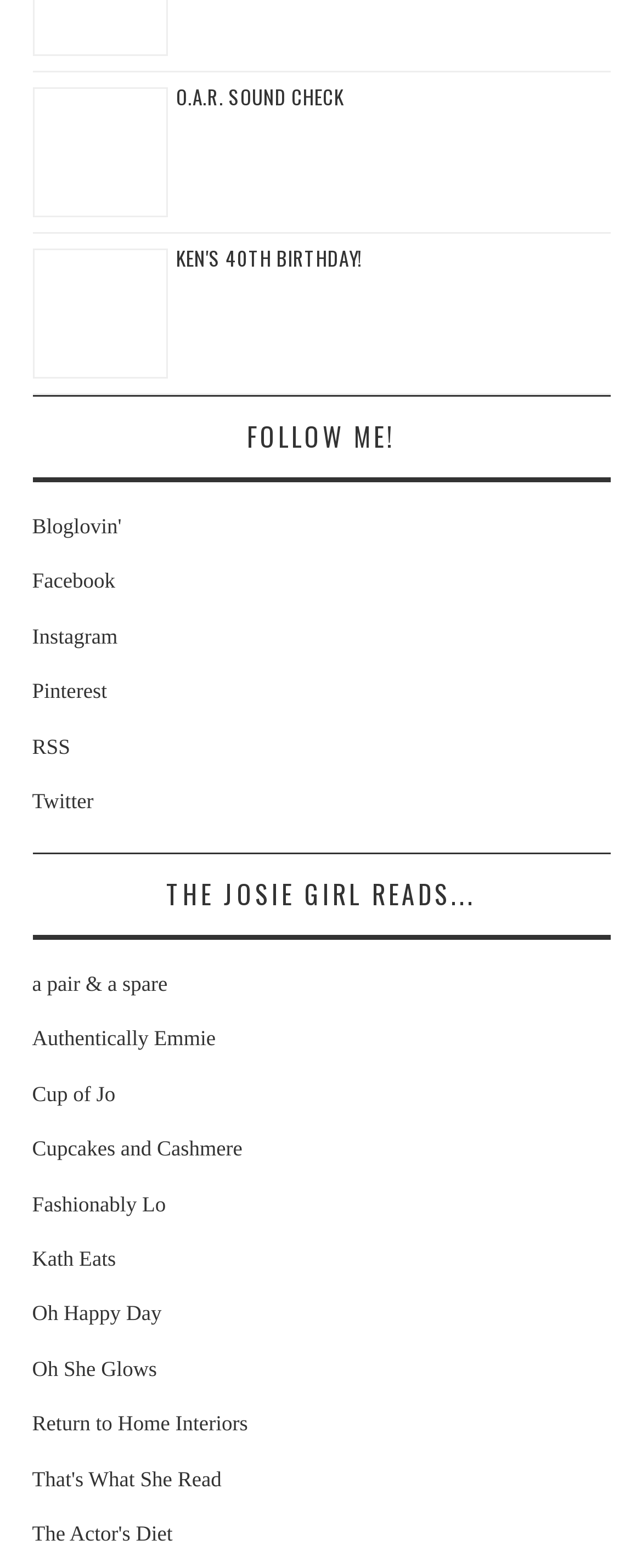Identify the bounding box coordinates for the UI element described as: "Instagram".

[0.05, 0.398, 0.183, 0.413]